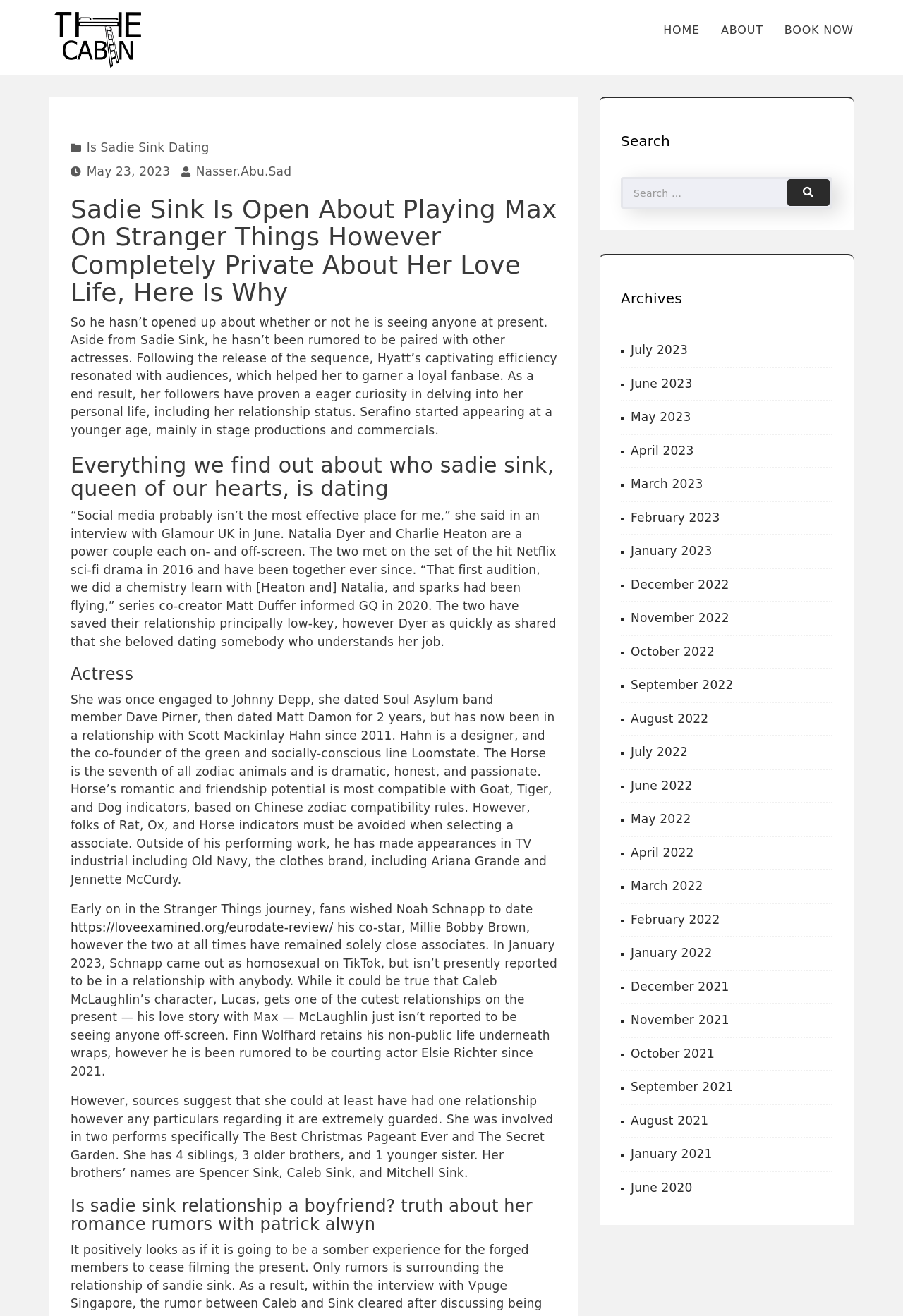What is the name of the TV show mentioned in the article?
Please provide a detailed and comprehensive answer to the question.

The article mentions Stranger Things as the TV show in which Sadie Sink plays the character Max. This is evident from the heading 'Sadie Sink Is Open About Playing Max On Stranger Things However Completely Private About Her Love Life, Here Is Why'.